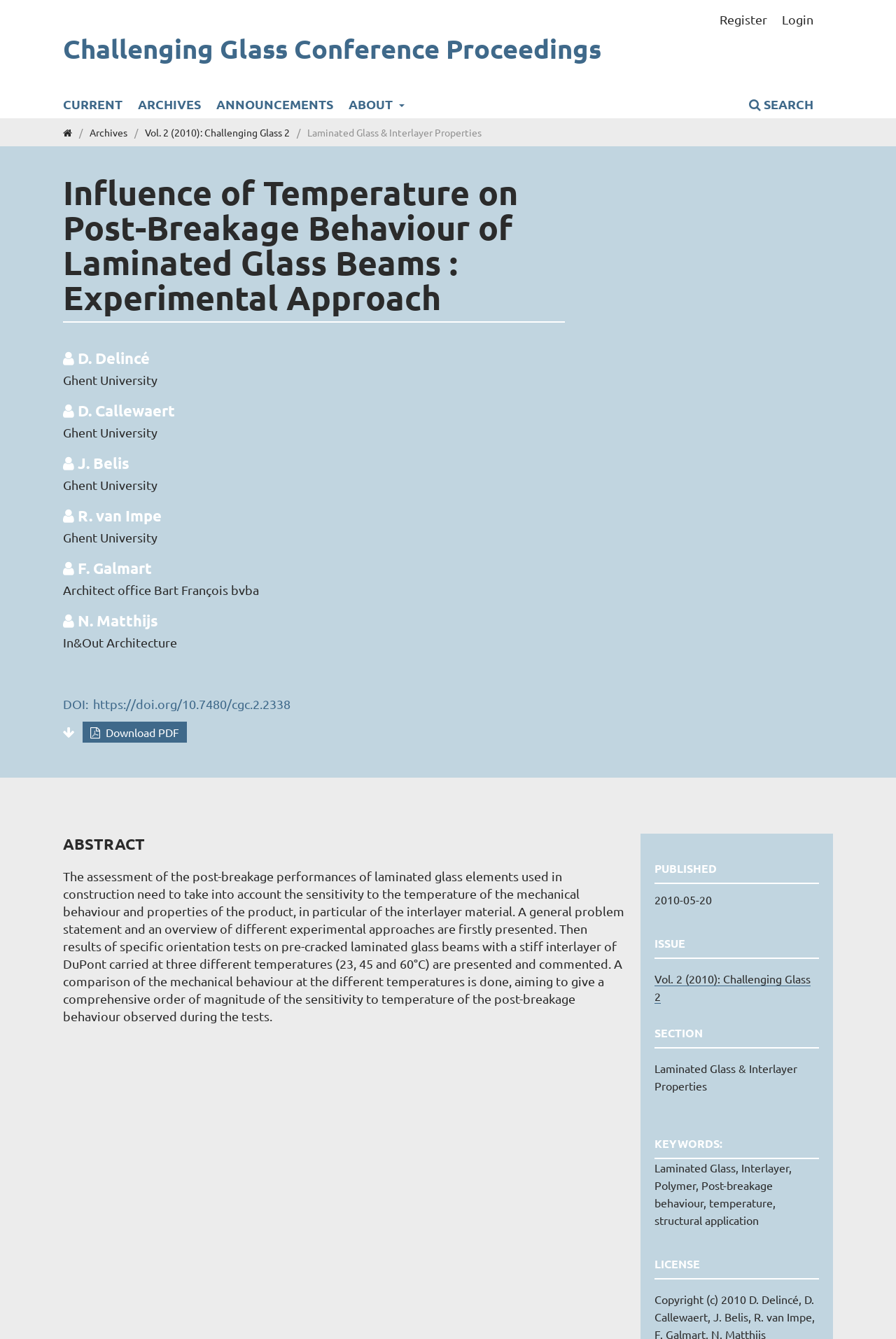Respond to the following query with just one word or a short phrase: 
When was this paper published?

2010-05-20